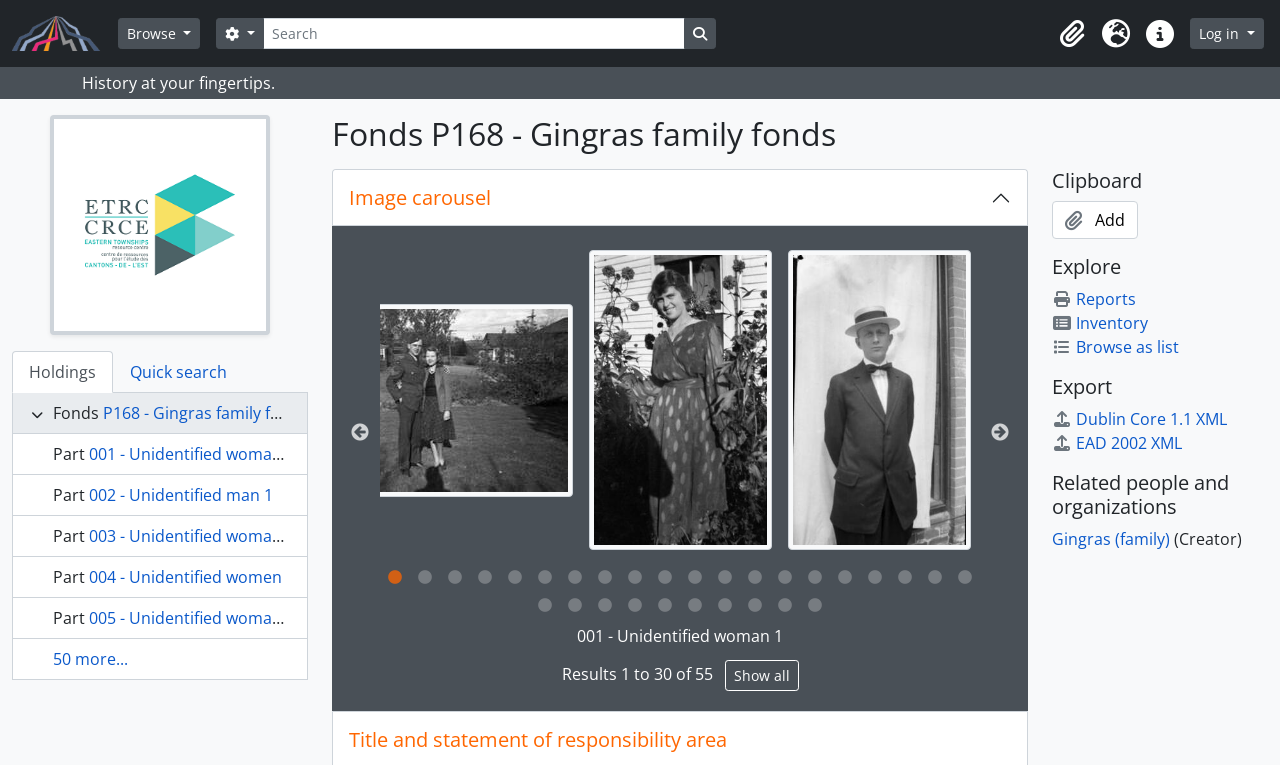Locate the bounding box of the UI element defined by this description: "2 Comments". The coordinates should be given as four float numbers between 0 and 1, formatted as [left, top, right, bottom].

None